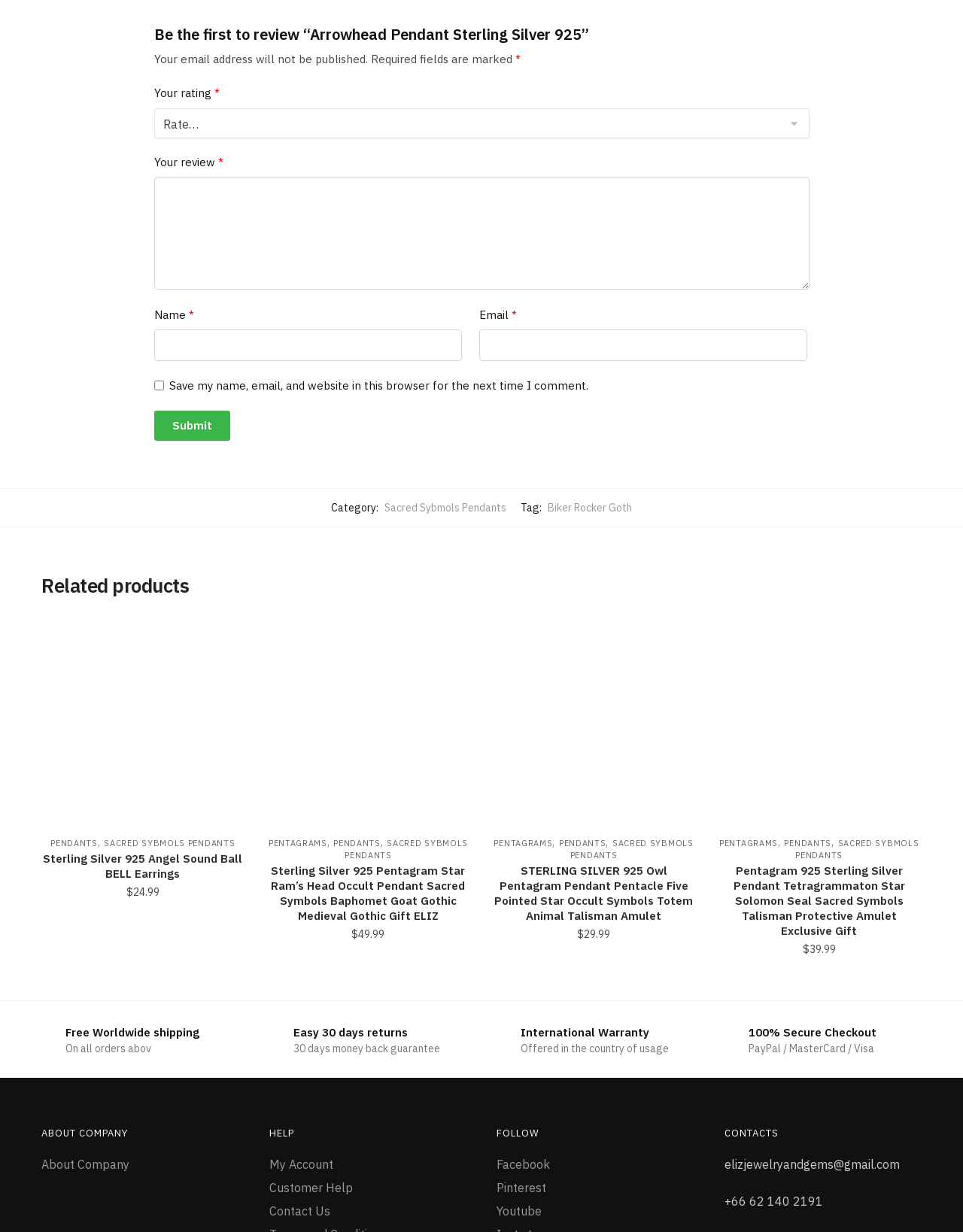What is the shipping policy of this website?
Answer the question in as much detail as possible.

I looked at the footer section of the page and found a label that says 'Free Worldwide shipping', which suggests that the website offers free shipping on all orders worldwide.